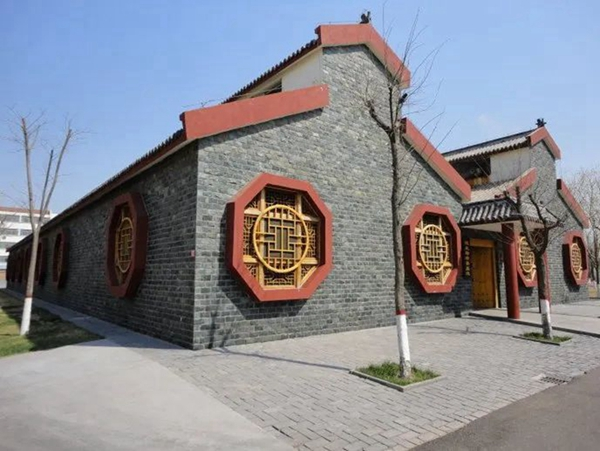Refer to the image and provide a thorough answer to this question:
What is the purpose of the Guojing Liquor Culture Eco-Expo Park?

The caption states that the park emphasizes the rich history and culture of the wine industry, housing various attractions that celebrate the art of liquor production, which suggests that the purpose of the park is to celebrate and showcase the wine industry.